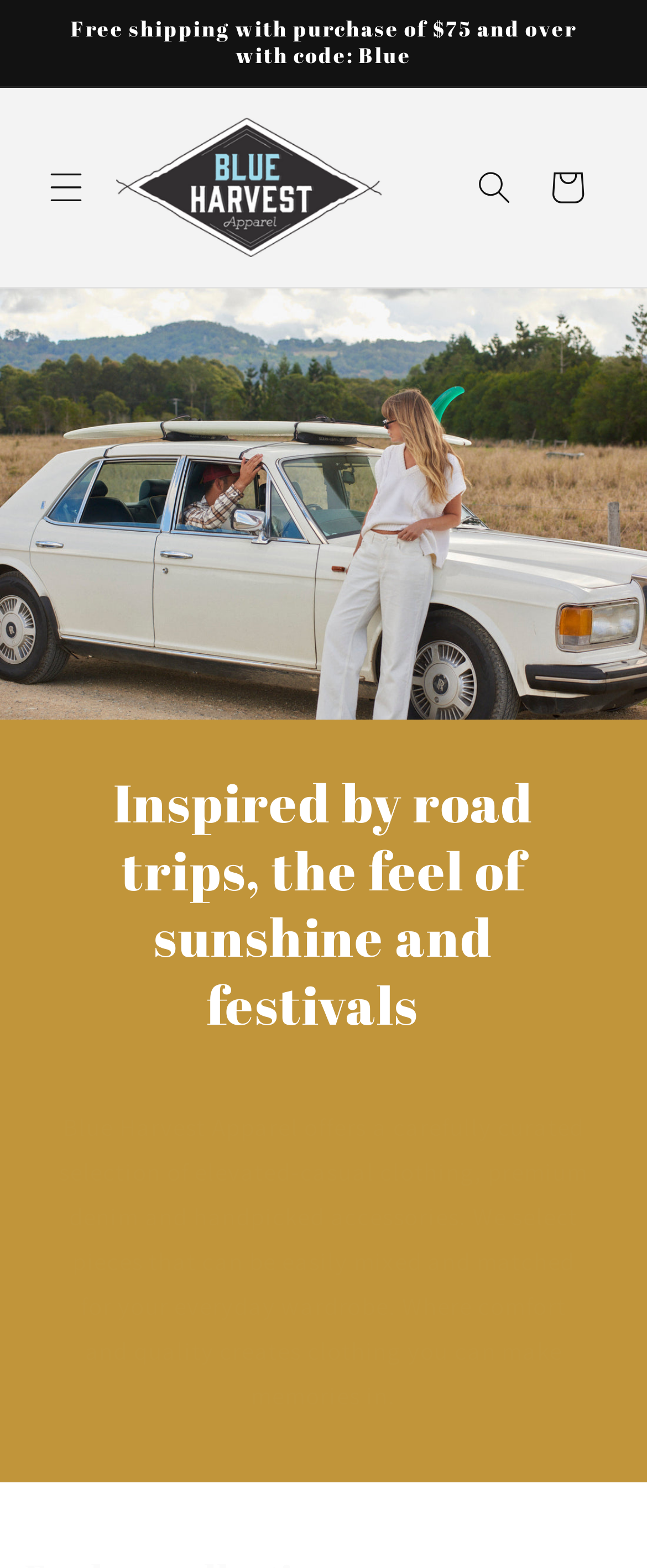Give a short answer to this question using one word or a phrase:
What is the minimum purchase amount for free shipping?

75